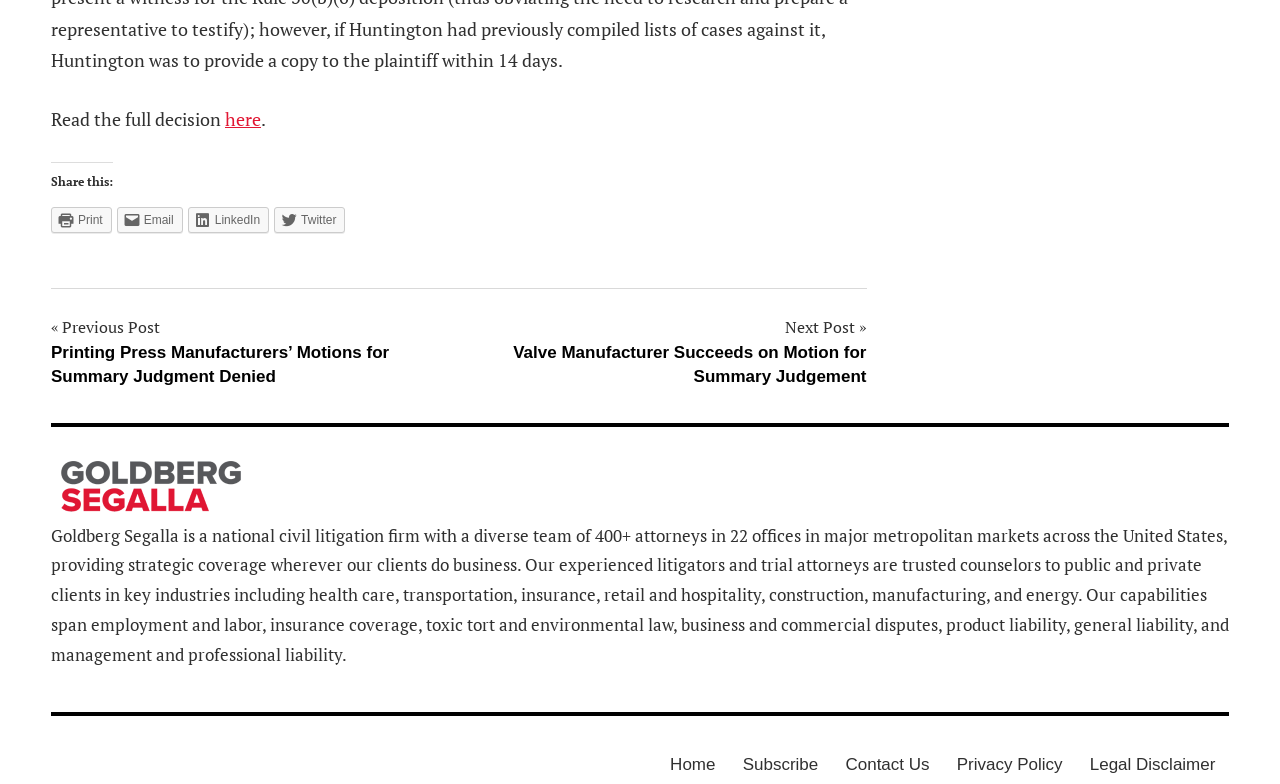Bounding box coordinates are specified in the format (top-left x, top-left y, bottom-right x, bottom-right y). All values are floating point numbers bounded between 0 and 1. Please provide the bounding box coordinate of the region this sentence describes: Legal Disclaimer

[0.841, 0.956, 0.96, 0.994]